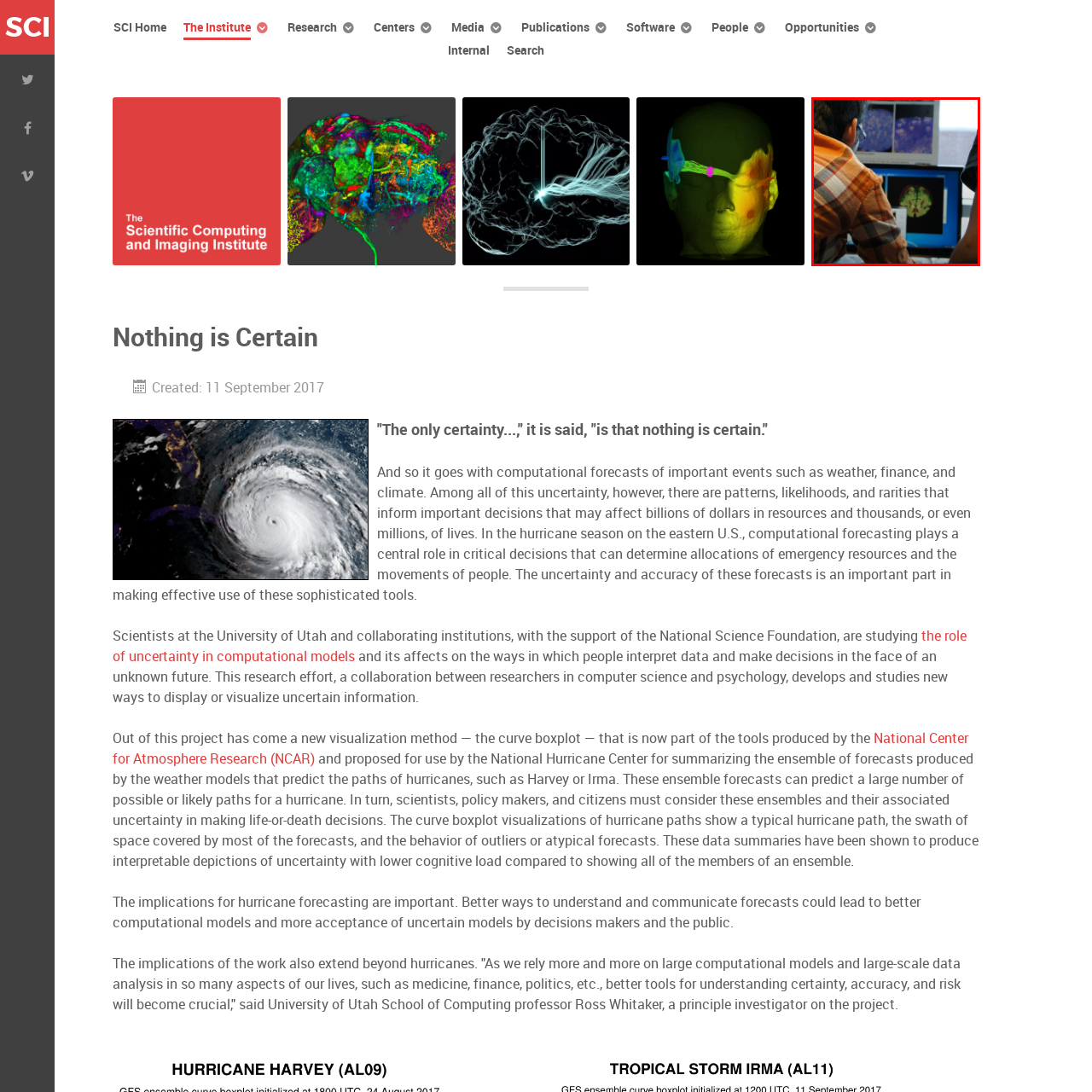Refer to the image within the red box and answer the question concisely with a single word or phrase: What type of images are displayed on the additional screens?

fluorescent microscopy images